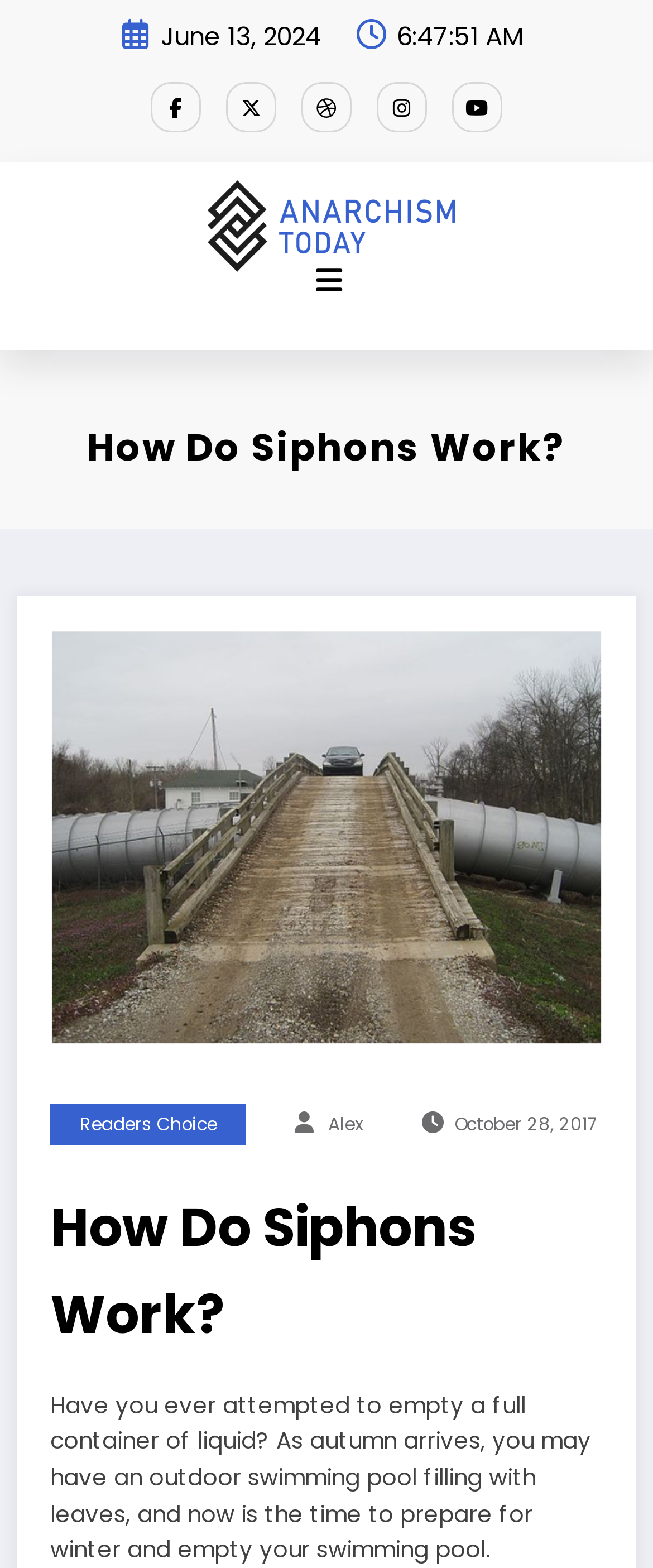What is the date mentioned at the top of the page?
Give a detailed and exhaustive answer to the question.

I found the date by looking at the top of the page, where I saw a static text element with the content 'June 13, 2024'.